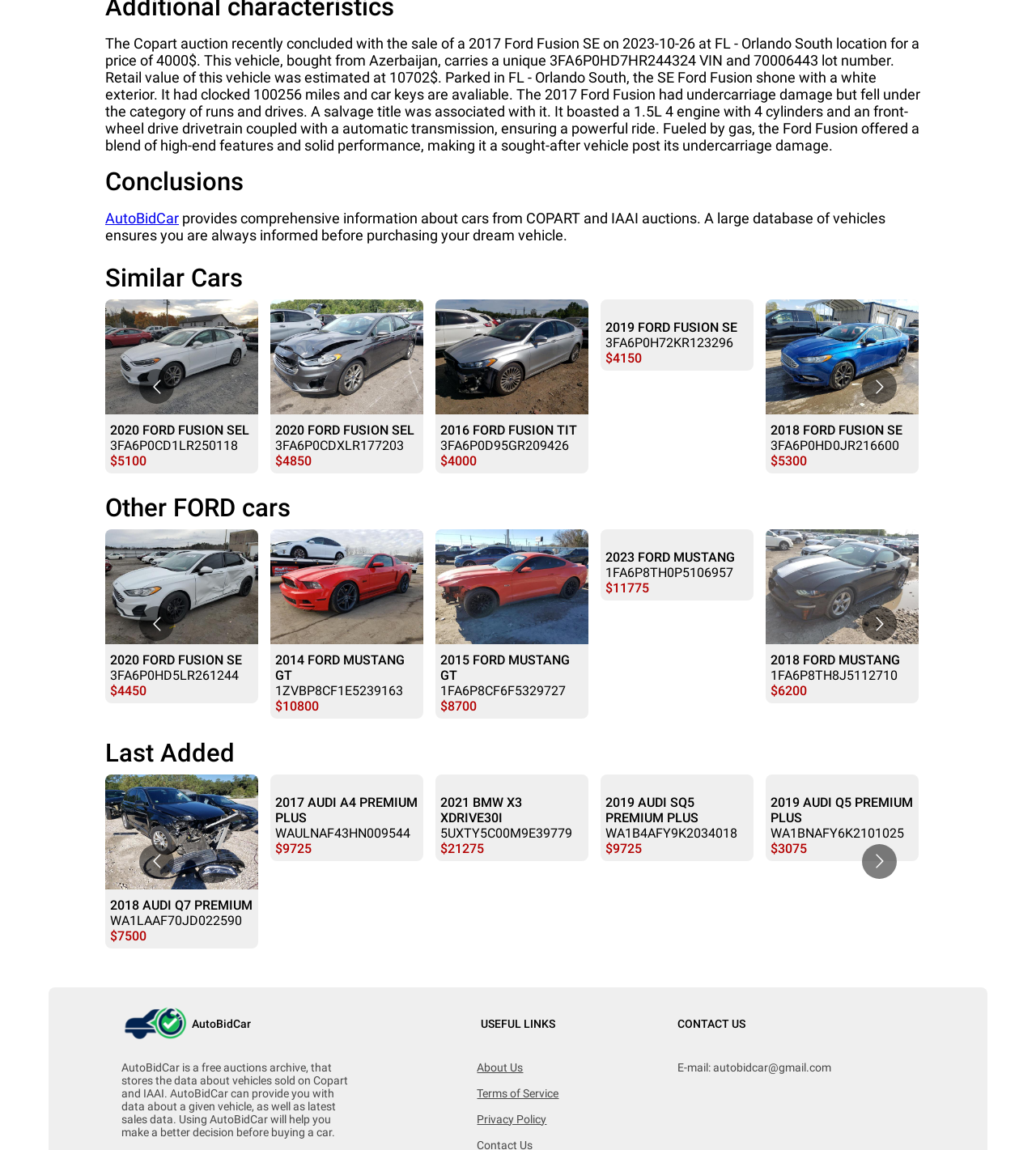Determine the bounding box coordinates for the UI element with the following description: "AutoBidCar". The coordinates should be four float numbers between 0 and 1, represented as [left, top, right, bottom].

[0.102, 0.182, 0.173, 0.197]